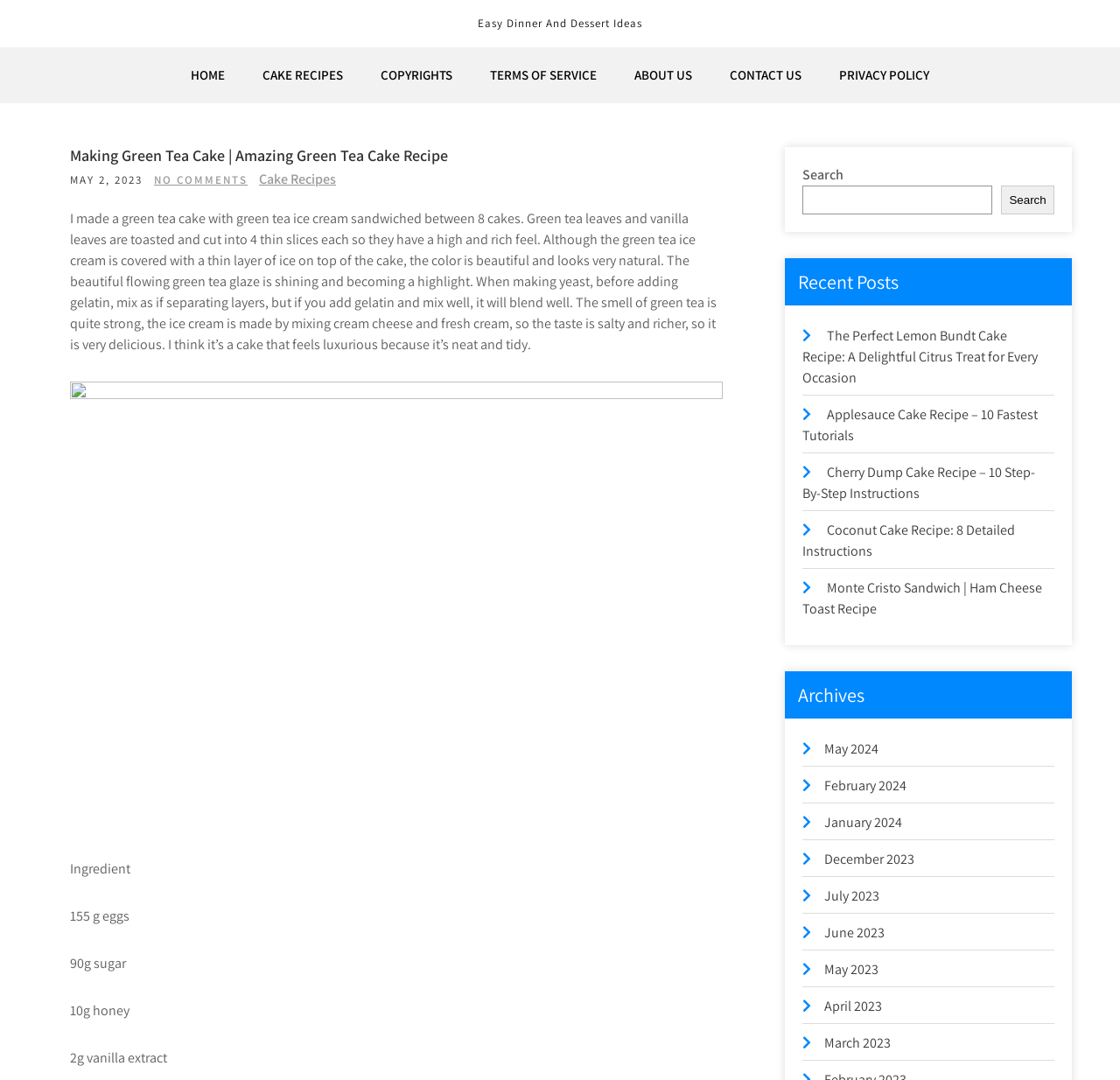Based on the image, provide a detailed and complete answer to the question: 
What type of posts are listed in the 'Recent Posts' section?

I determined the answer by looking at the links listed under the 'Recent Posts' heading. The links have titles such as 'The Perfect Lemon Bundt Cake Recipe' and 'Cherry Dump Cake Recipe', which suggest that they are recipe posts.